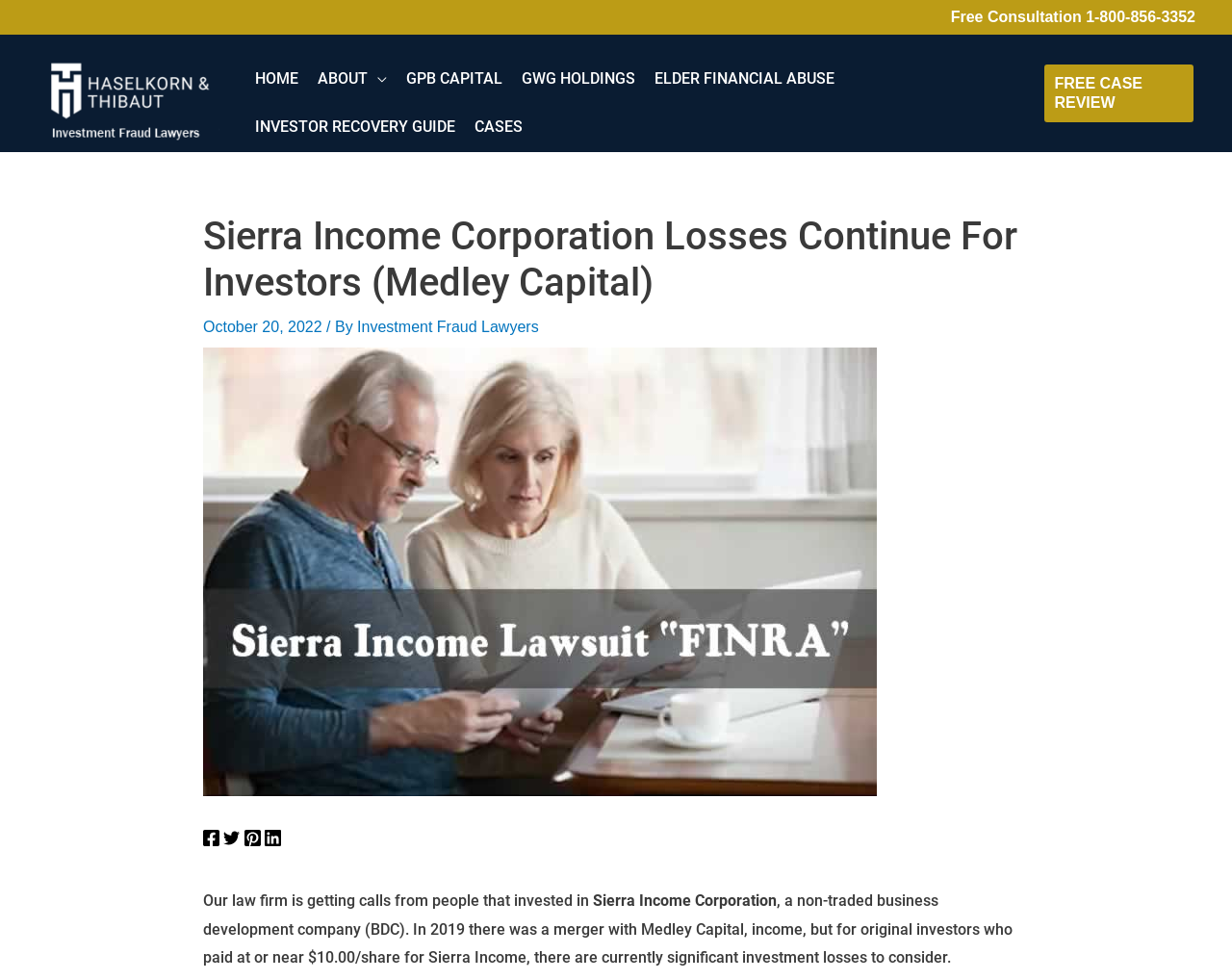Provide a short, one-word or phrase answer to the question below:
What is the phone number for a free consultation?

1-800-856-3352